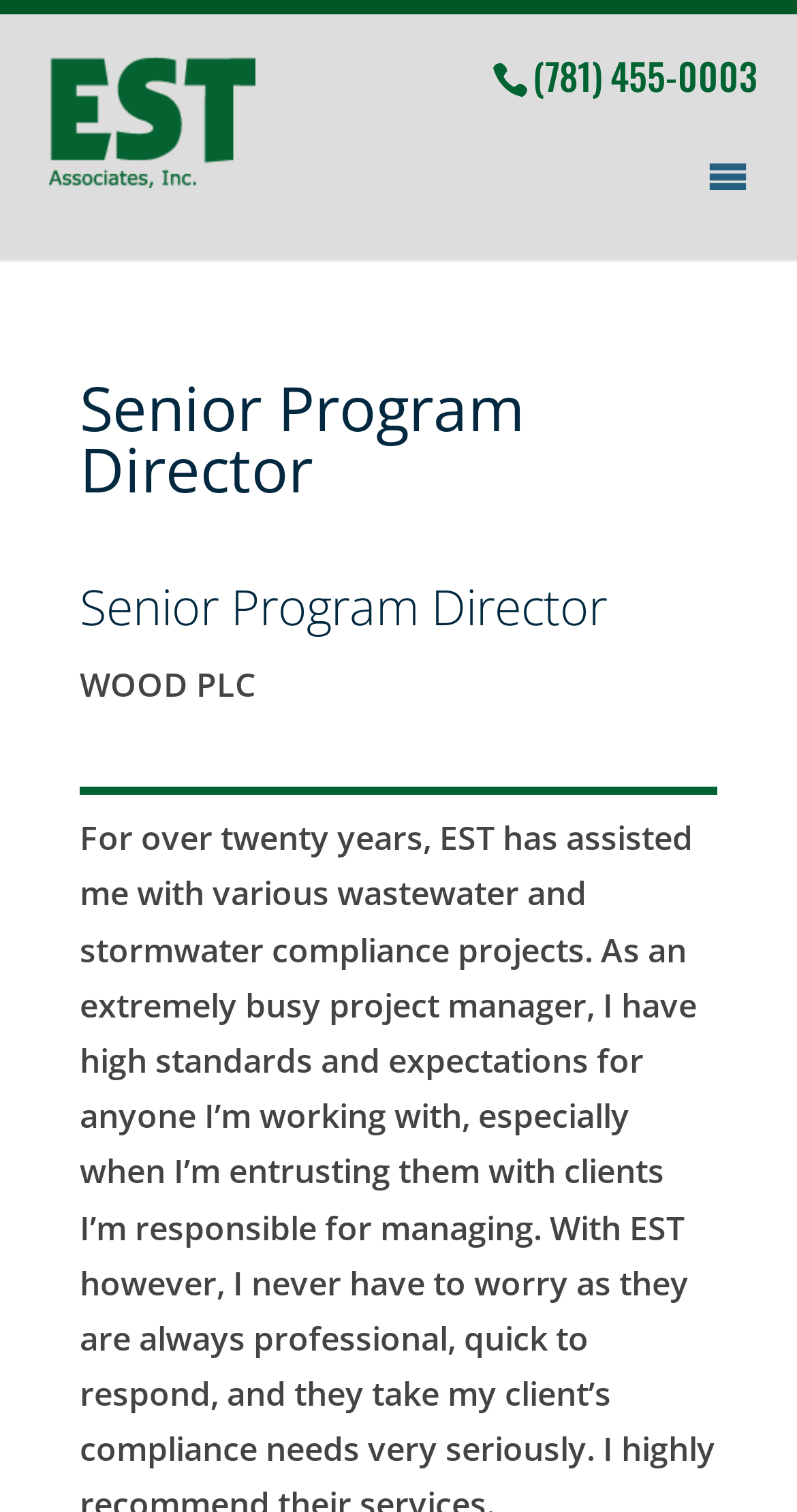What is the logo of the company EST Associates?
Please give a detailed answer to the question using the information shown in the image.

I can infer that the logo of EST Associates is an image because there is an image element with the description 'EST Associates' on the webpage, which is likely to be the company's logo.